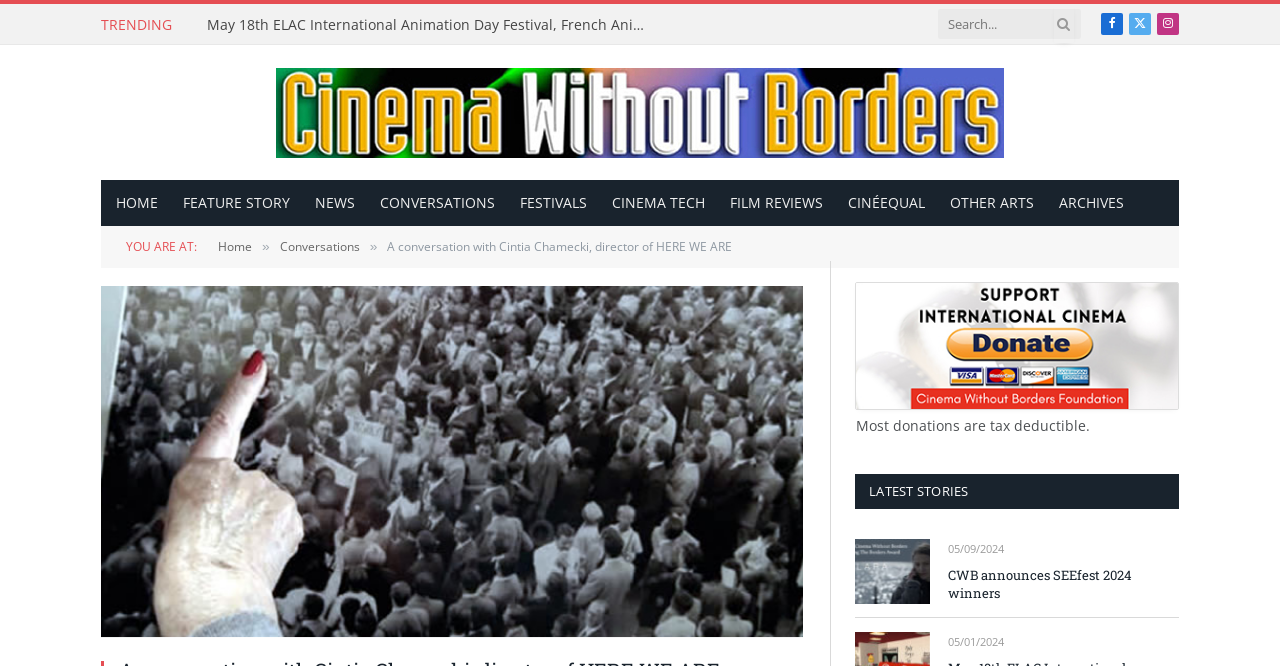Provide a short answer using a single word or phrase for the following question: 
What is the title of the conversation article?

A conversation with Cintia Chamecki, director of HERE WE ARE